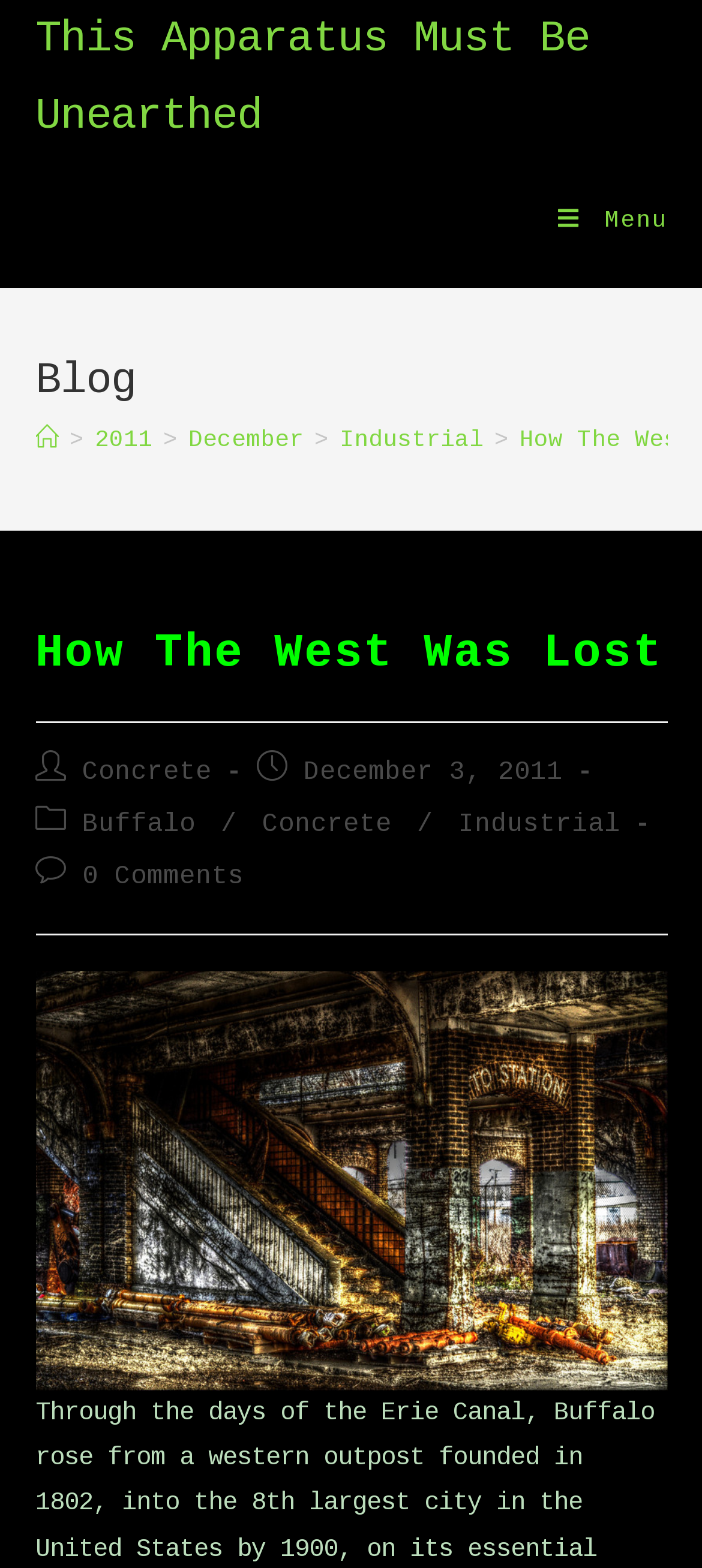Illustrate the webpage's structure and main components comprehensively.

The webpage appears to be a blog post titled "How The West Was Lost – This Apparatus Must Be Unearthed". At the top, there is a link to "This Apparatus Must Be Unearthed" and a "Mobile Menu" link positioned to the right of it. 

Below these links, there is a header section that contains a "Blog" heading, followed by a "Breadcrumbs" navigation menu. The breadcrumbs menu displays the post's category hierarchy, starting from "Home" and leading to "Industrial" through "2011" and "December". 

Further down, there is another header section that contains the post title "How The West Was Lost". Below the post title, there is information about the post author, publication date, and categories. The post is categorized under "Buffalo", "Concrete", and "Industrial". 

At the bottom of the page, there is an image titled "To Station" that spans the entire width of the page.